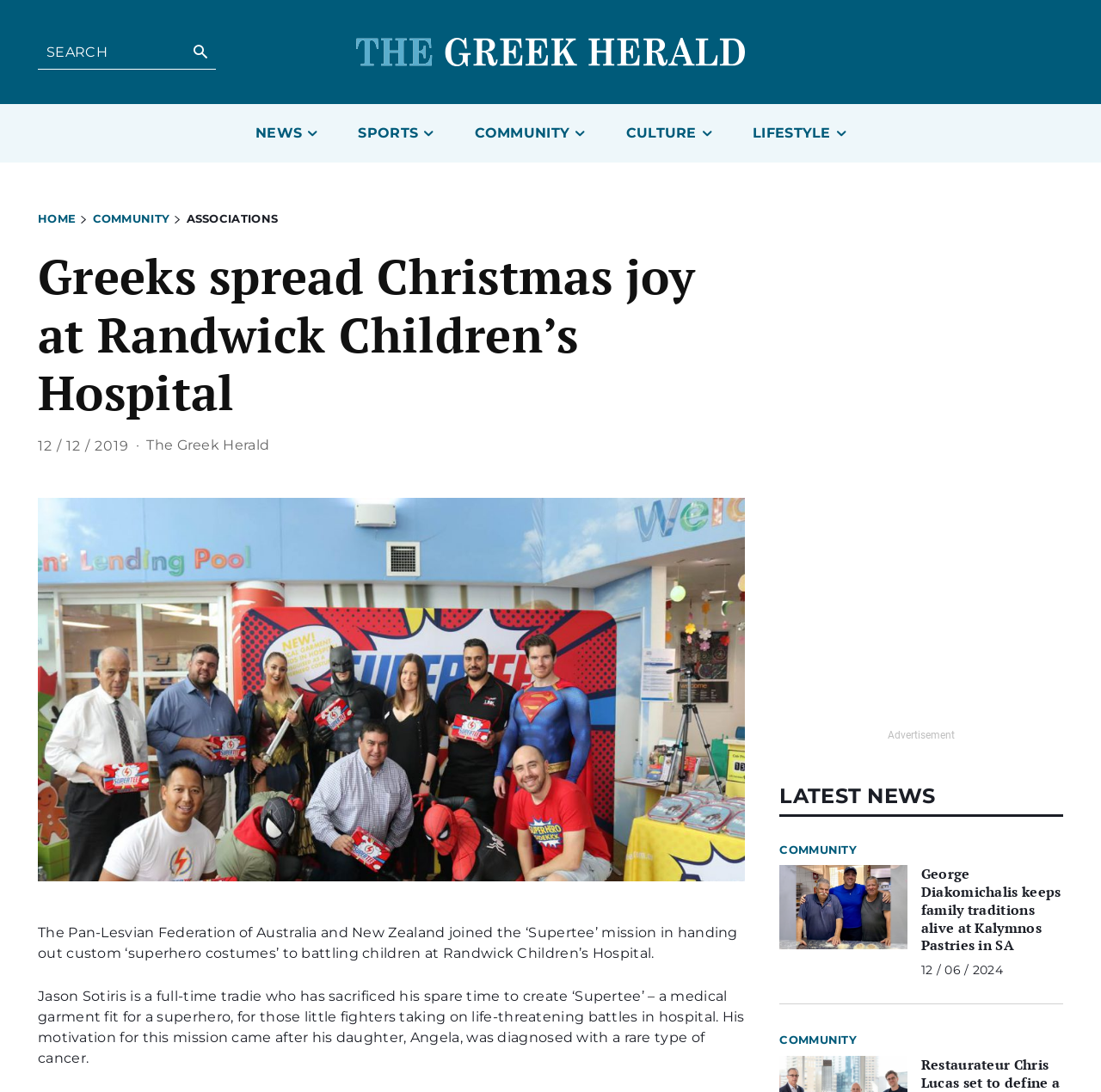Generate the text content of the main heading of the webpage.

Greeks spread Christmas joy at Randwick Children’s Hospital